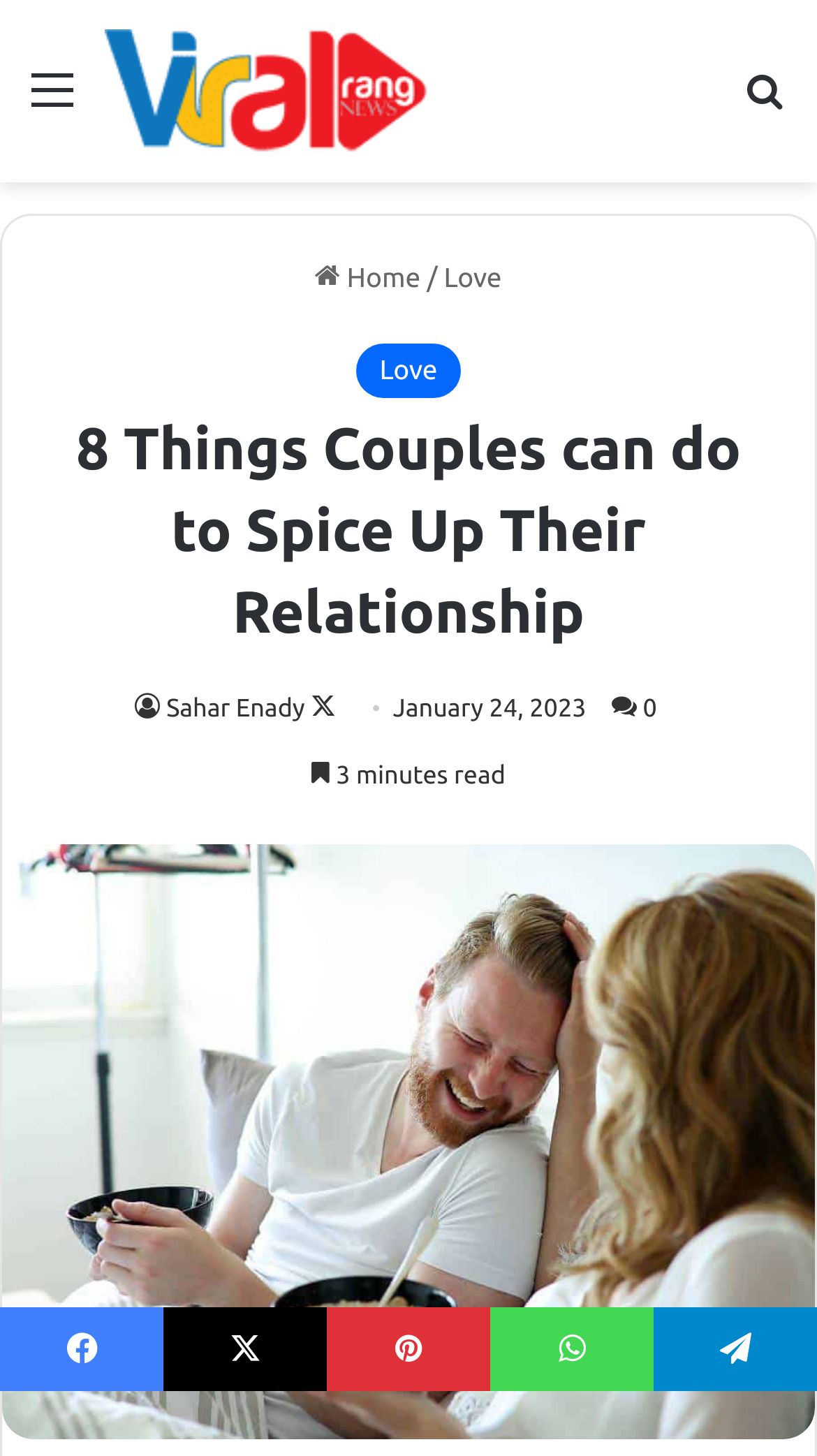When was the article published?
Using the image as a reference, deliver a detailed and thorough answer to the question.

I determined the publication date by looking at the static text element 'January 24, 2023' located below the main heading of the article.